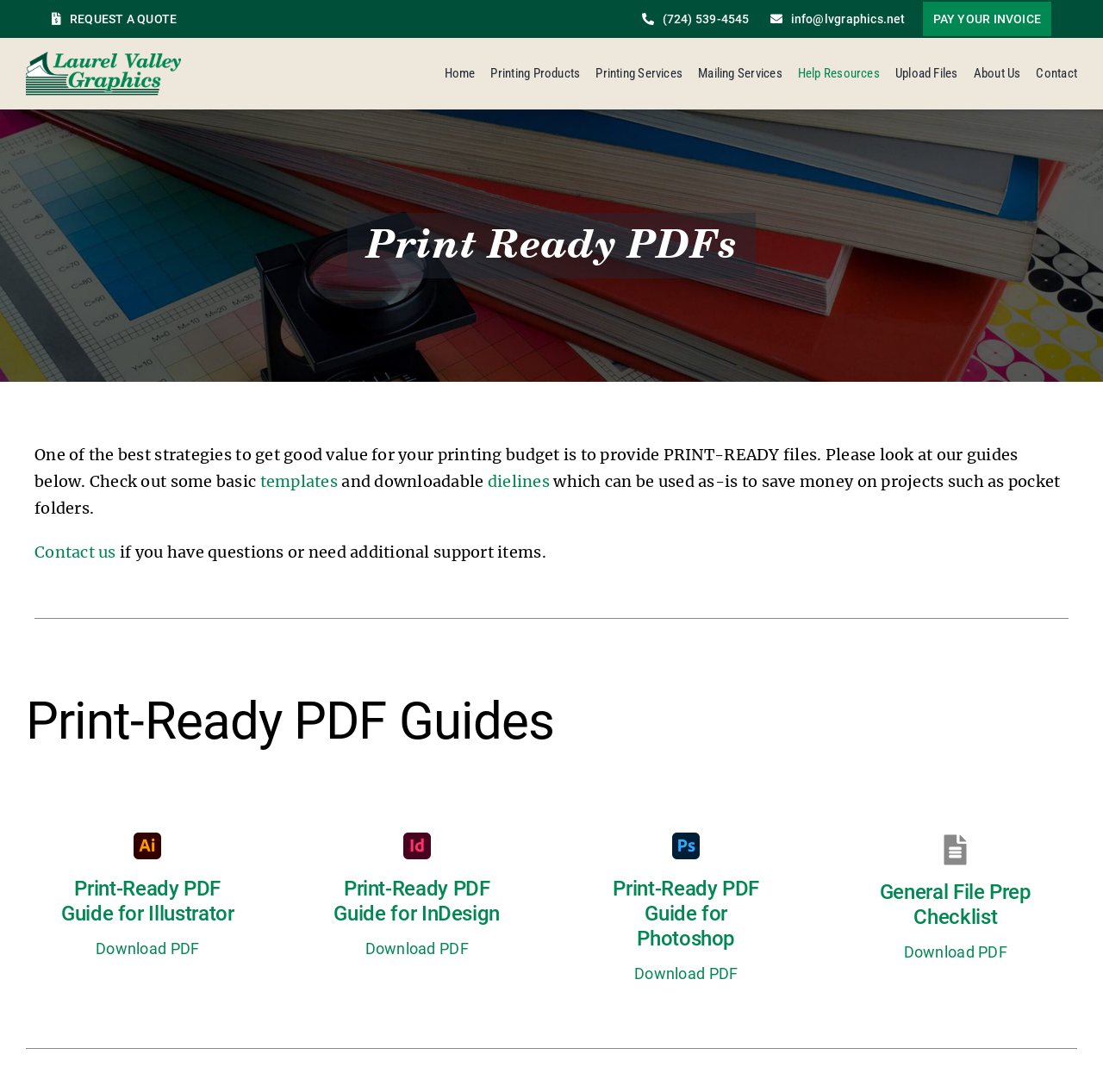Answer the question with a single word or phrase: 
How can users contact the company for support?

via email or phone